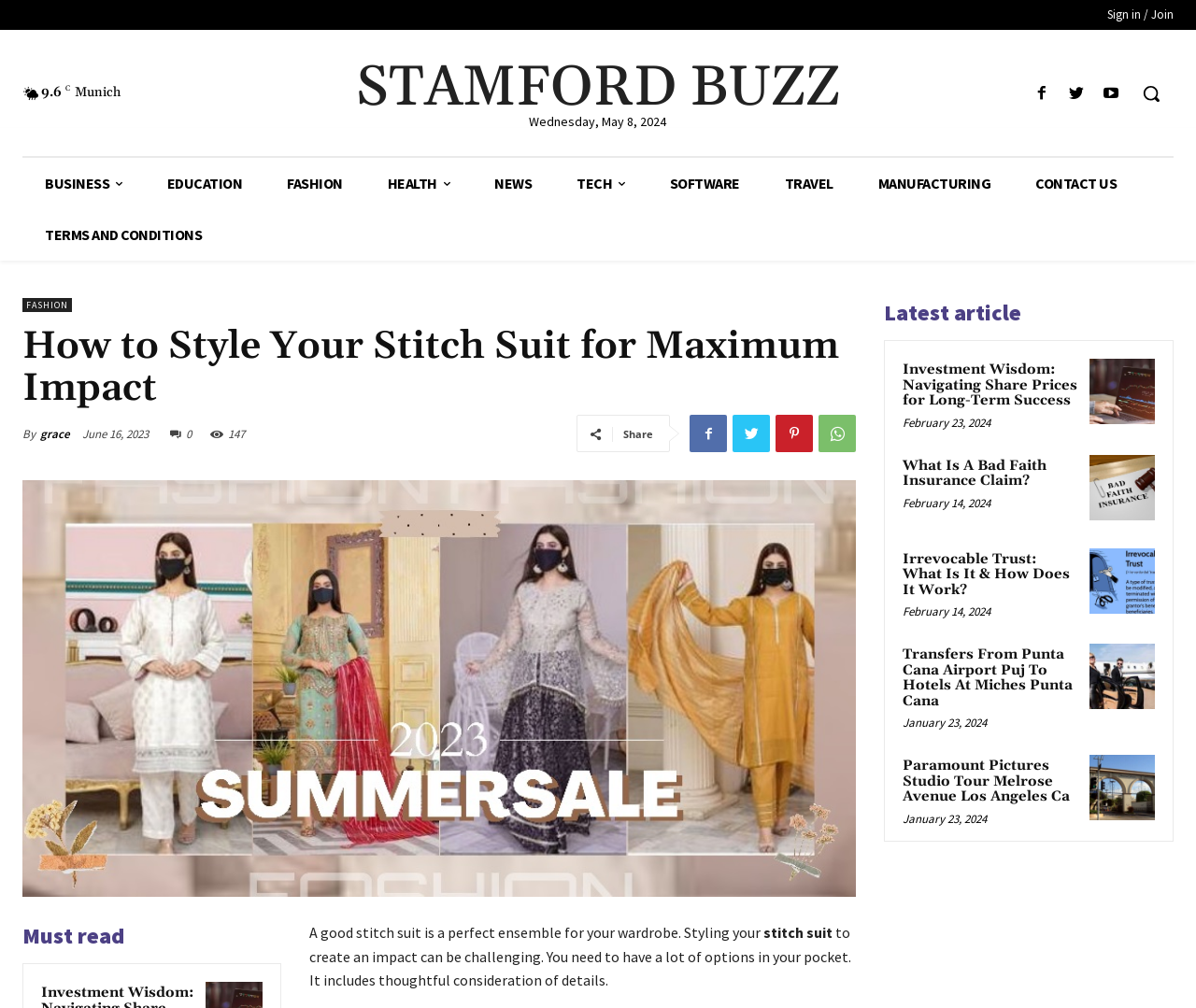Determine the bounding box coordinates for the clickable element to execute this instruction: "Sign in or join". Provide the coordinates as four float numbers between 0 and 1, i.e., [left, top, right, bottom].

[0.926, 0.005, 0.981, 0.025]